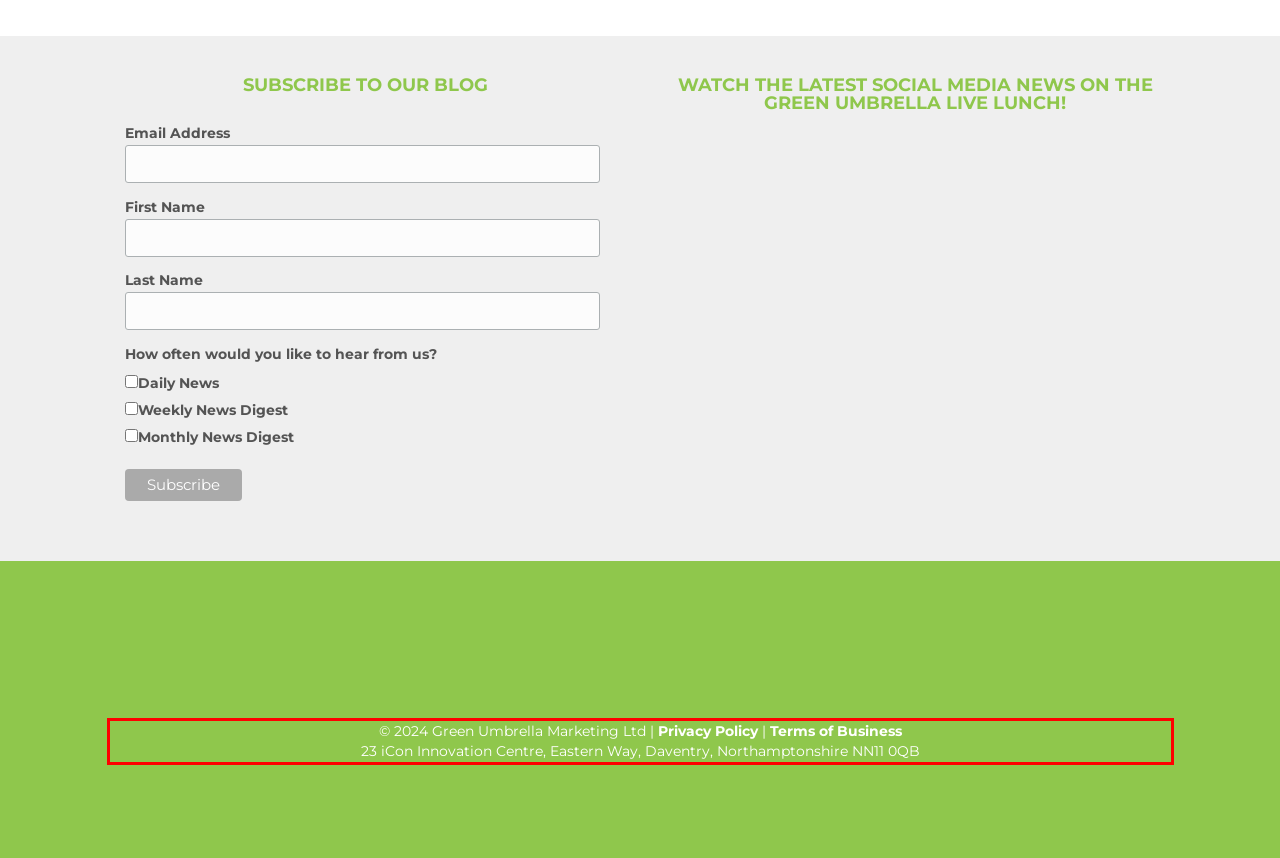You are provided with a screenshot of a webpage that includes a red bounding box. Extract and generate the text content found within the red bounding box.

© 2024 Green Umbrella Marketing Ltd | Privacy Policy | Terms of Business 23 iCon Innovation Centre, Eastern Way, Daventry, Northamptonshire NN11 0QB